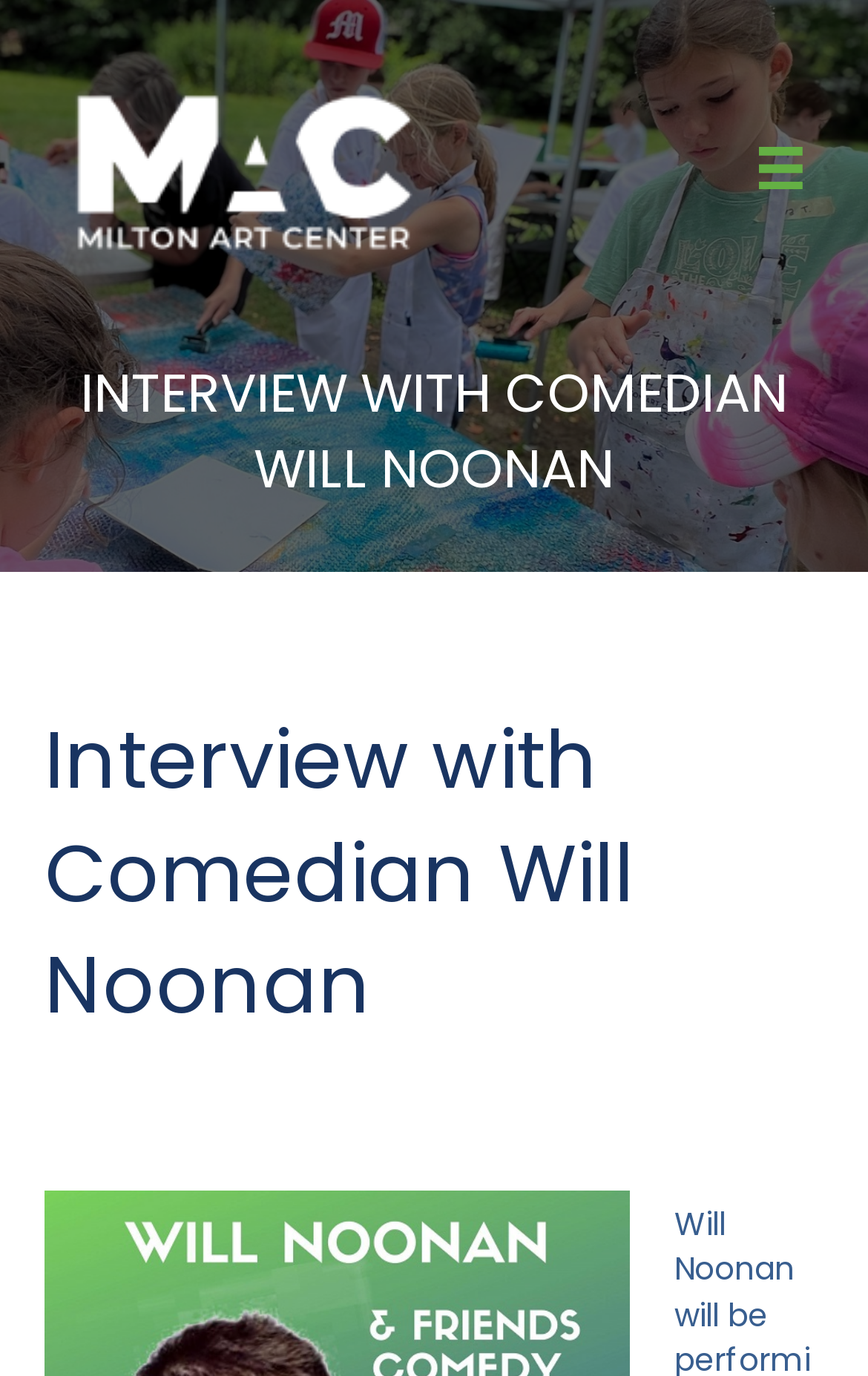Determine the main heading of the webpage and generate its text.

Interview with Comedian Will Noonan